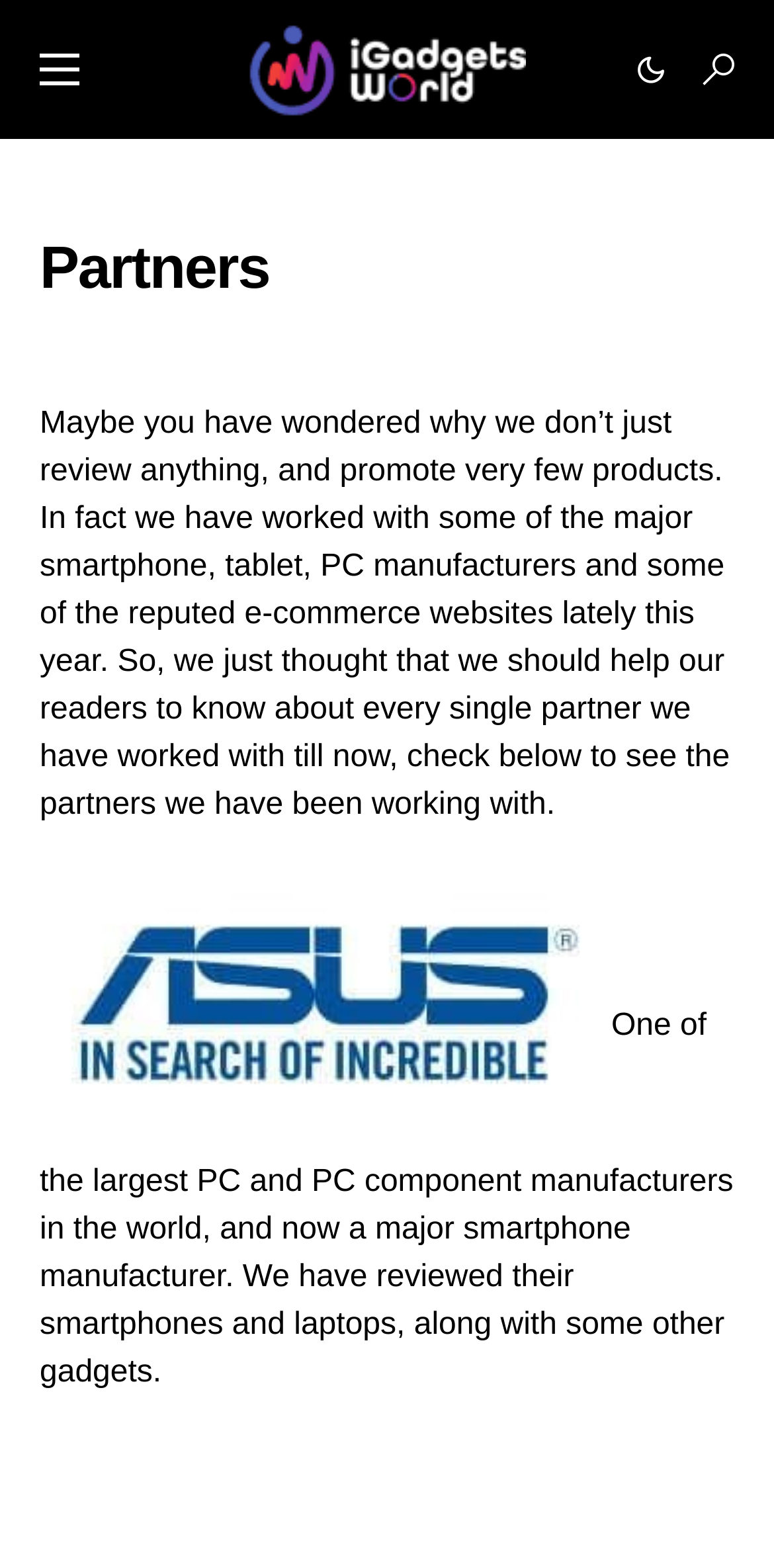What is the position of the social media buttons?
Based on the screenshot, provide your answer in one word or phrase.

Top right